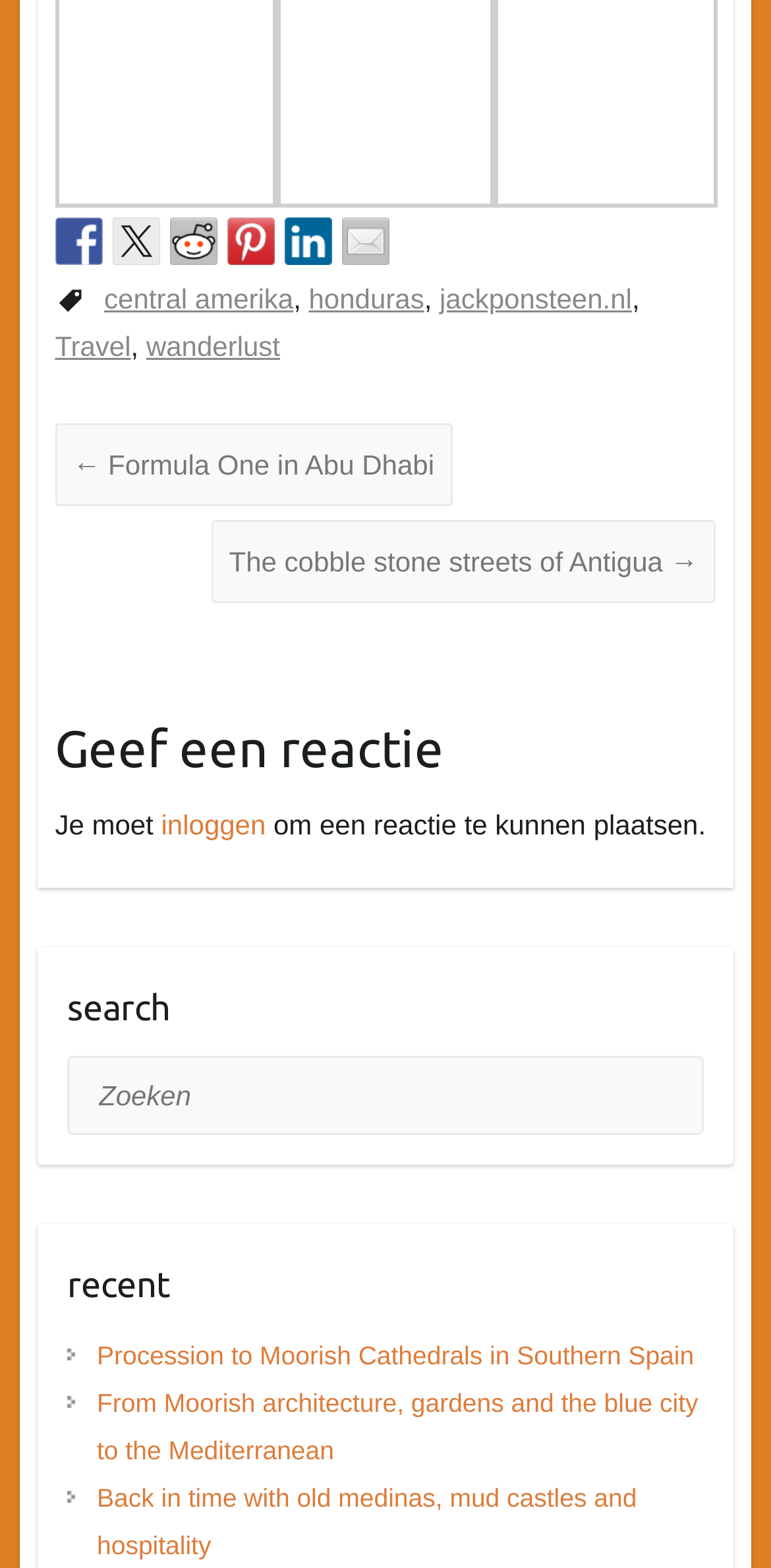Find the bounding box coordinates of the element I should click to carry out the following instruction: "Leave a comment".

[0.071, 0.458, 0.929, 0.511]